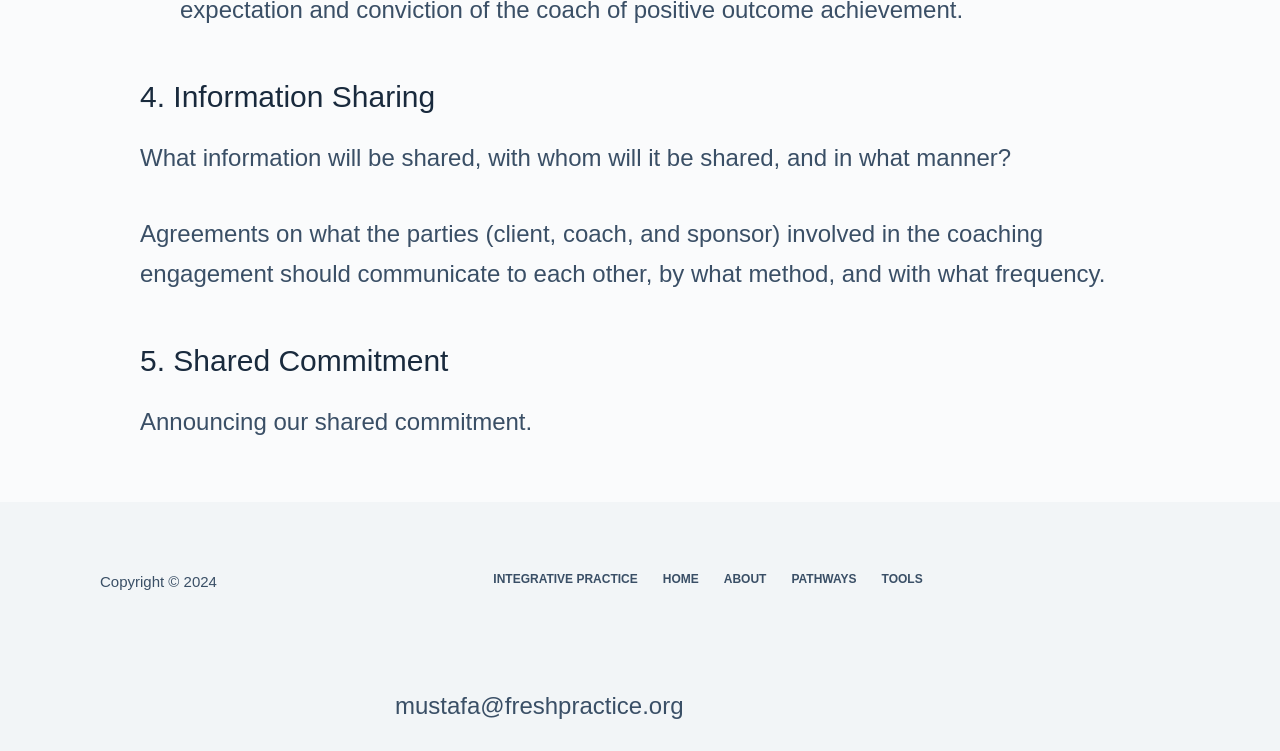Locate the bounding box coordinates of the UI element described by: "integrative practice". The bounding box coordinates should consist of four float numbers between 0 and 1, i.e., [left, top, right, bottom].

[0.376, 0.761, 0.508, 0.782]